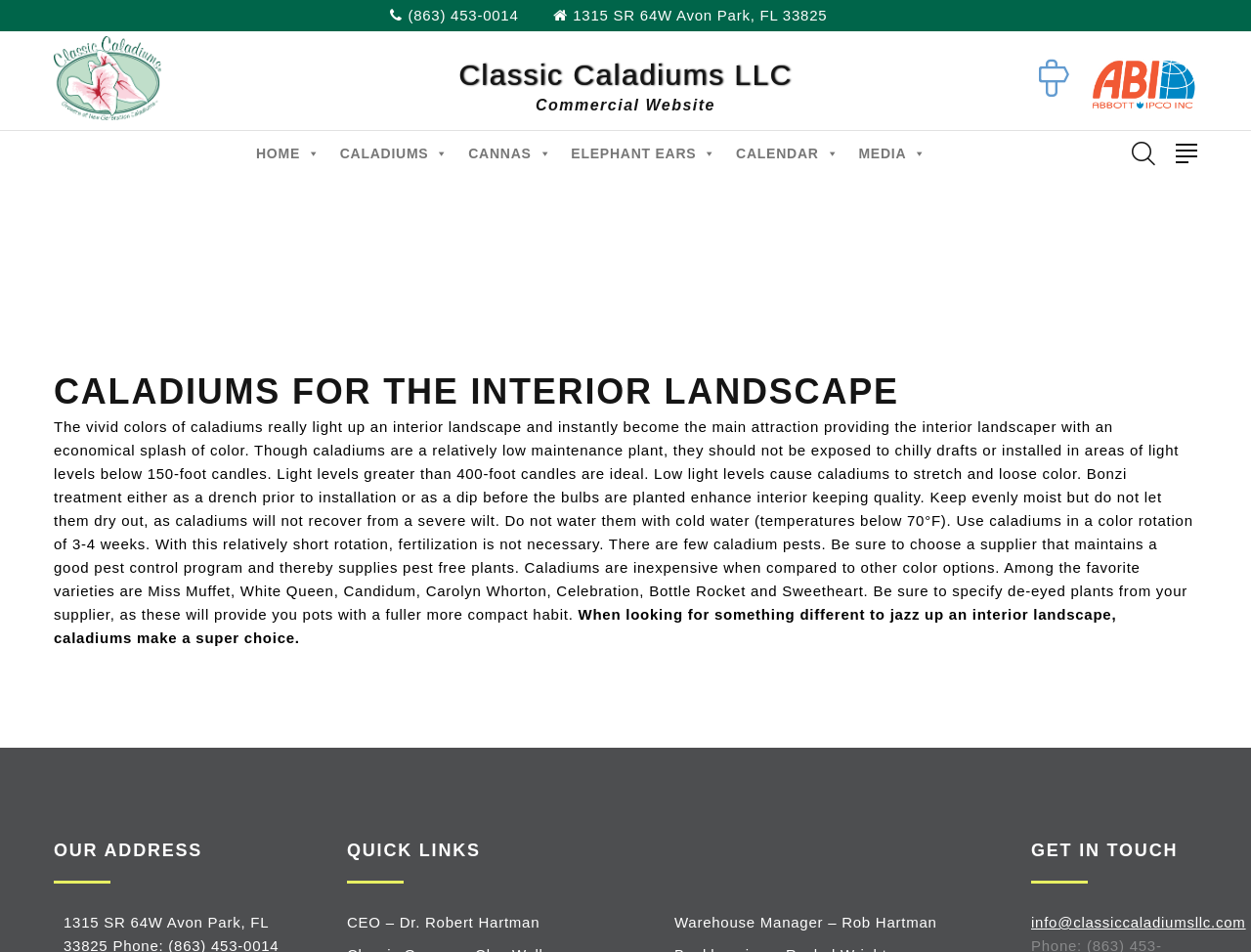Determine the bounding box coordinates of the clickable region to execute the instruction: "Learn about caladiums". The coordinates should be four float numbers between 0 and 1, denoted as [left, top, right, bottom].

[0.043, 0.387, 0.957, 0.436]